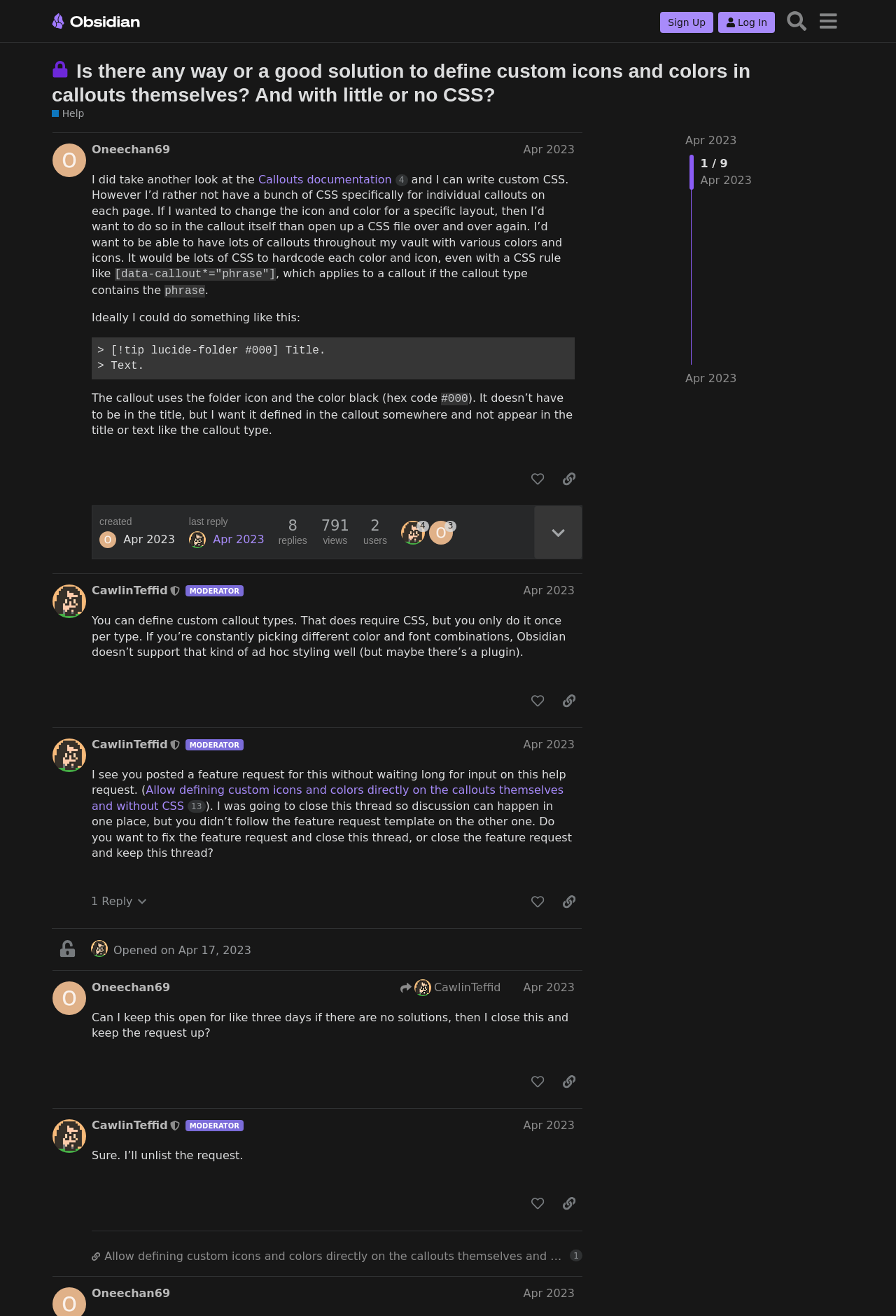Find the bounding box coordinates of the area that needs to be clicked in order to achieve the following instruction: "Search". The coordinates should be specified as four float numbers between 0 and 1, i.e., [left, top, right, bottom].

[0.871, 0.004, 0.907, 0.028]